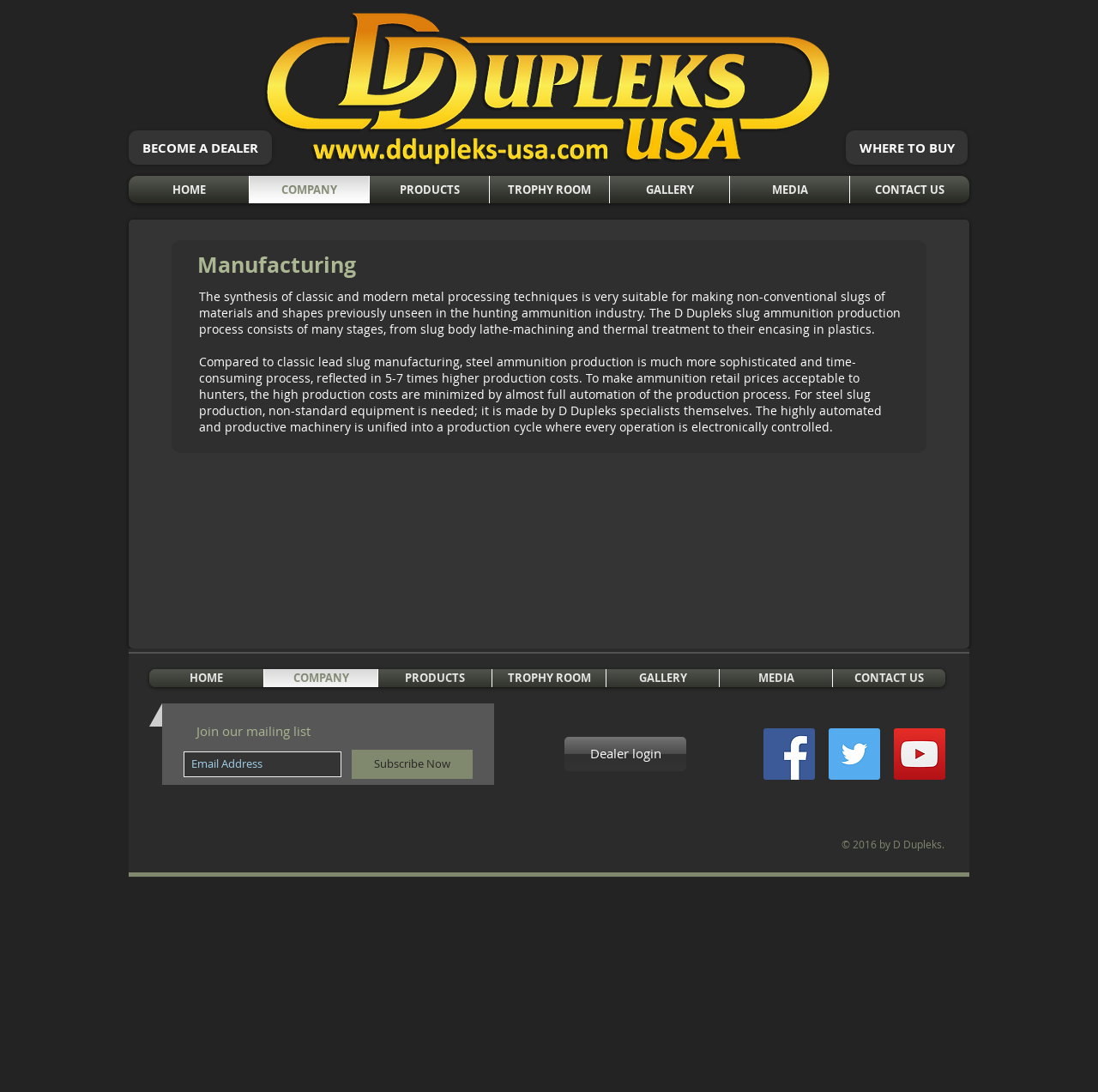Determine the bounding box coordinates for the element that should be clicked to follow this instruction: "Login as a dealer". The coordinates should be given as four float numbers between 0 and 1, in the format [left, top, right, bottom].

[0.514, 0.675, 0.625, 0.706]